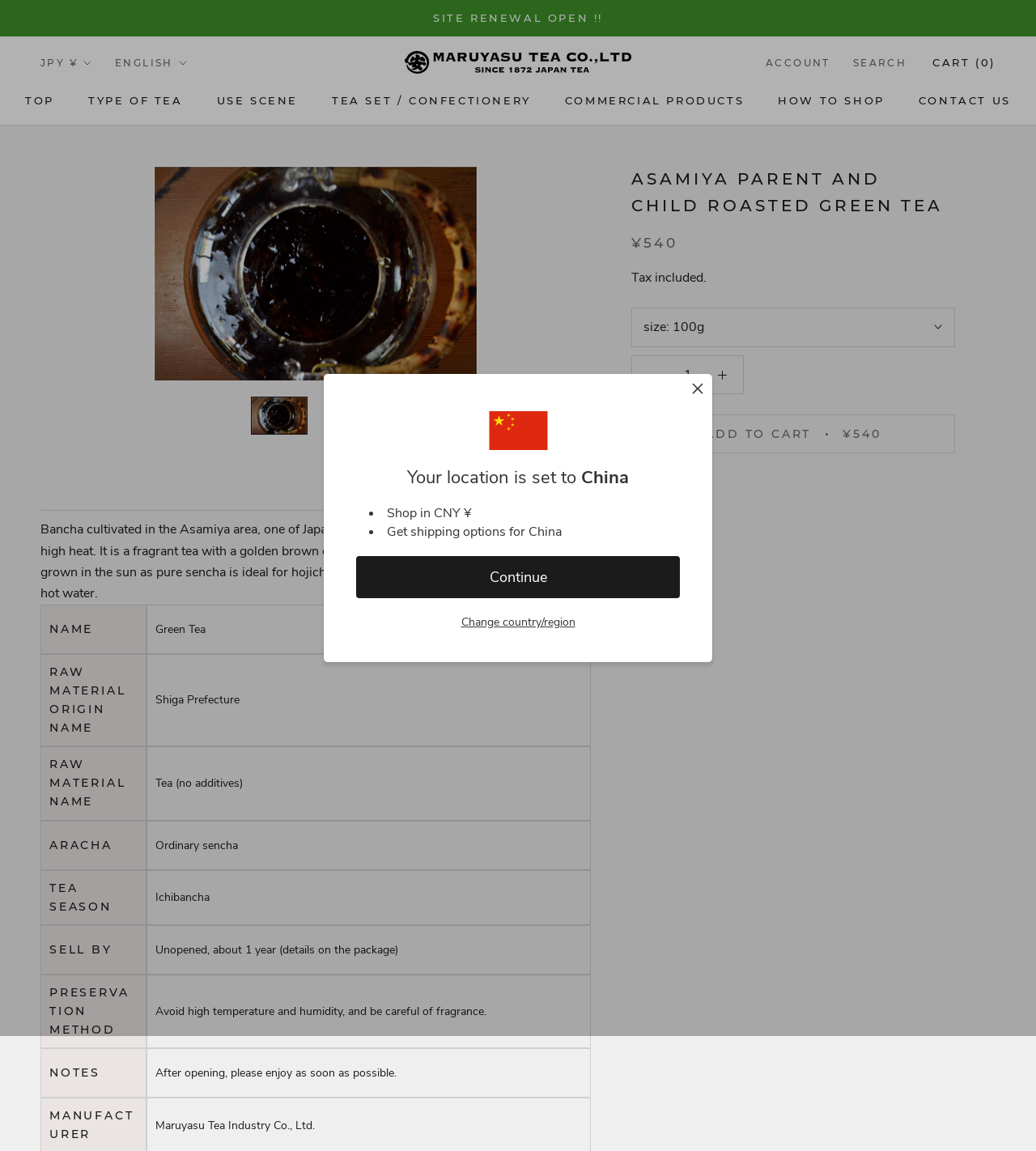Identify and provide the title of the webpage.

ASAMIYA PARENT AND CHILD ROASTED GREEN TEA